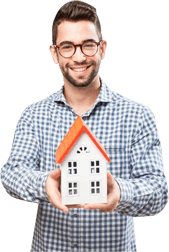Offer a detailed explanation of what is depicted in the image.

The image features a smiling young man wearing glasses, holding a model house with a distinct orange roof. He is dressed in a checked blue and white shirt, exuding a warm and friendly demeanor. This visual representation aligns with the theme of real estate, potentially relating to trusted agents who assist buyers in the vibrant Dubai property market. The context suggests a connection to various Emaar properties, highlighting the appealing aspects of purchasing off-plan homes in desirable neighborhoods like Emaar Beachfront and Downtown Dubai.